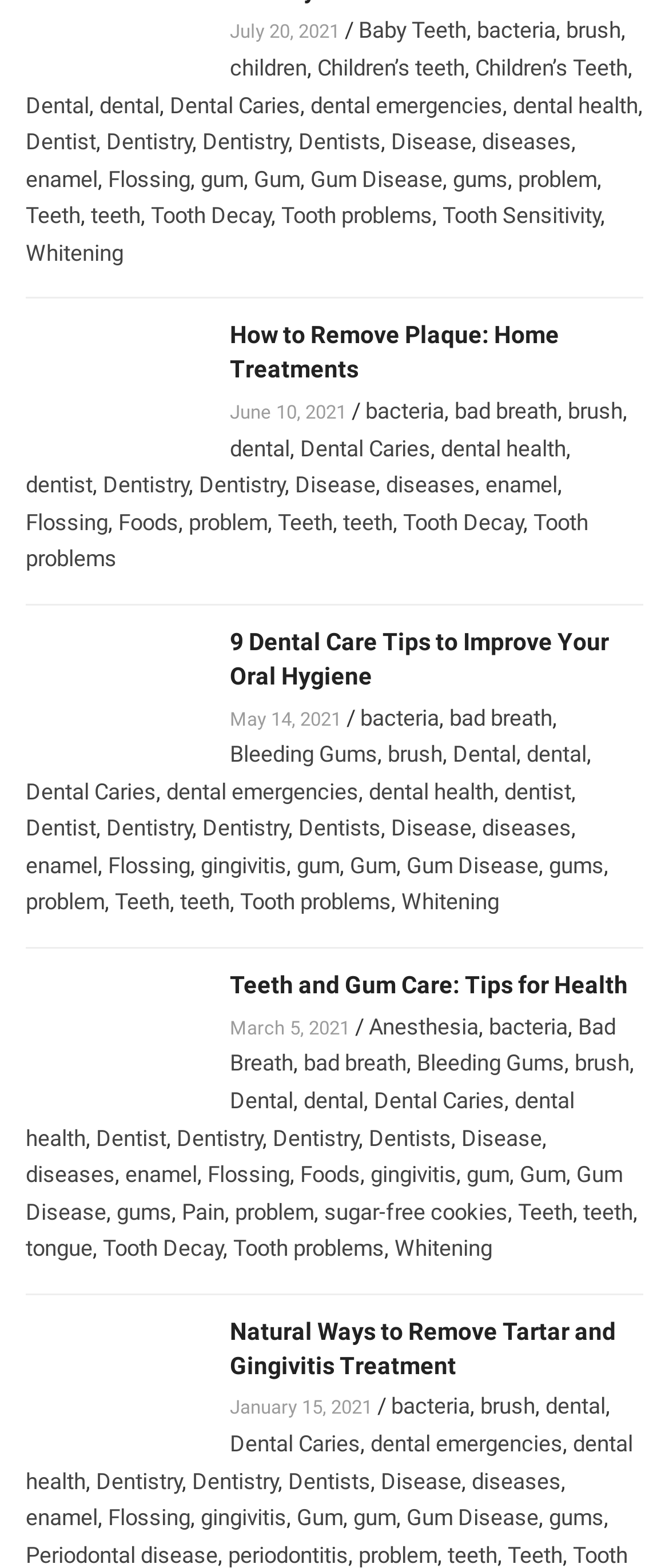Point out the bounding box coordinates of the section to click in order to follow this instruction: "Read the article 'How to Remove Plaque: Home Treatments'".

[0.344, 0.205, 0.836, 0.244]